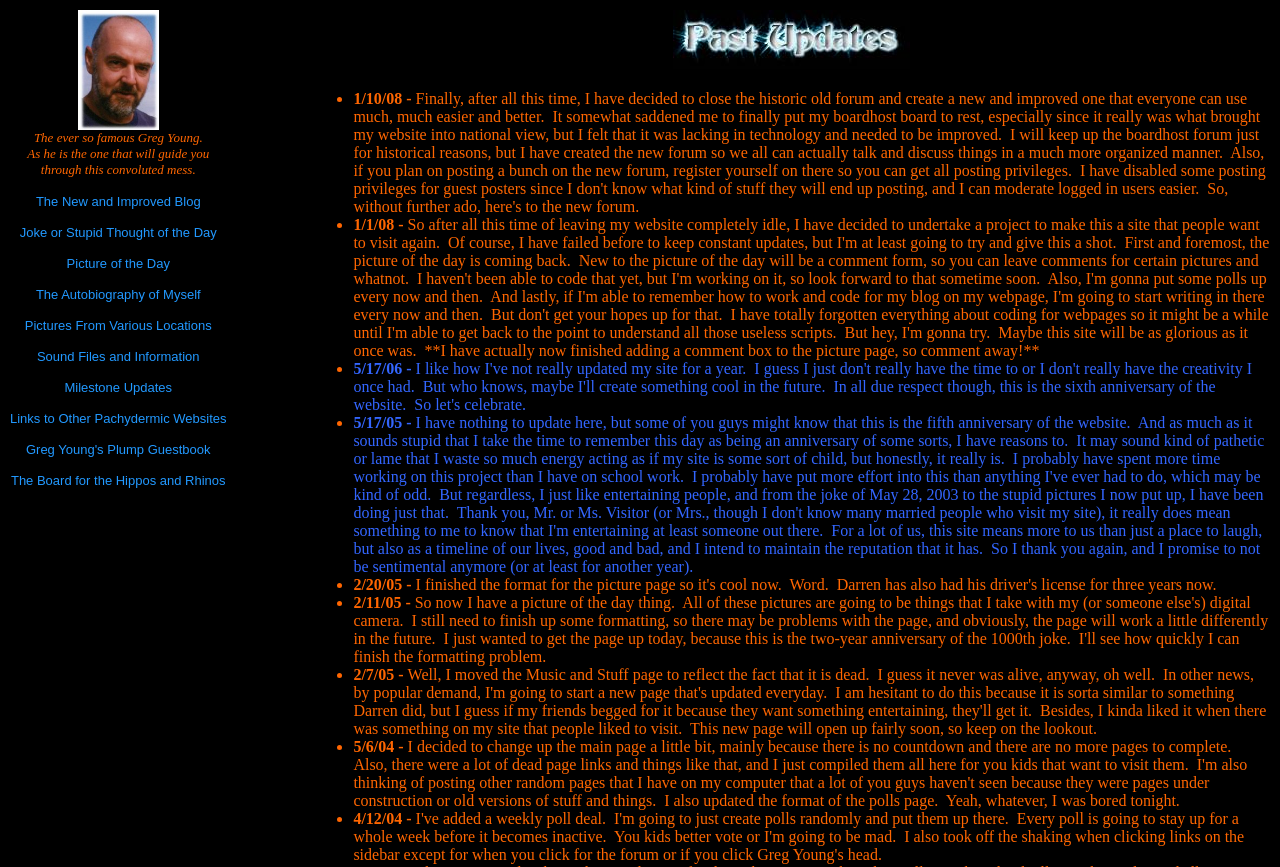Extract the bounding box coordinates for the described element: "Milestone Updates". The coordinates should be represented as four float numbers between 0 and 1: [left, top, right, bottom].

[0.05, 0.438, 0.134, 0.456]